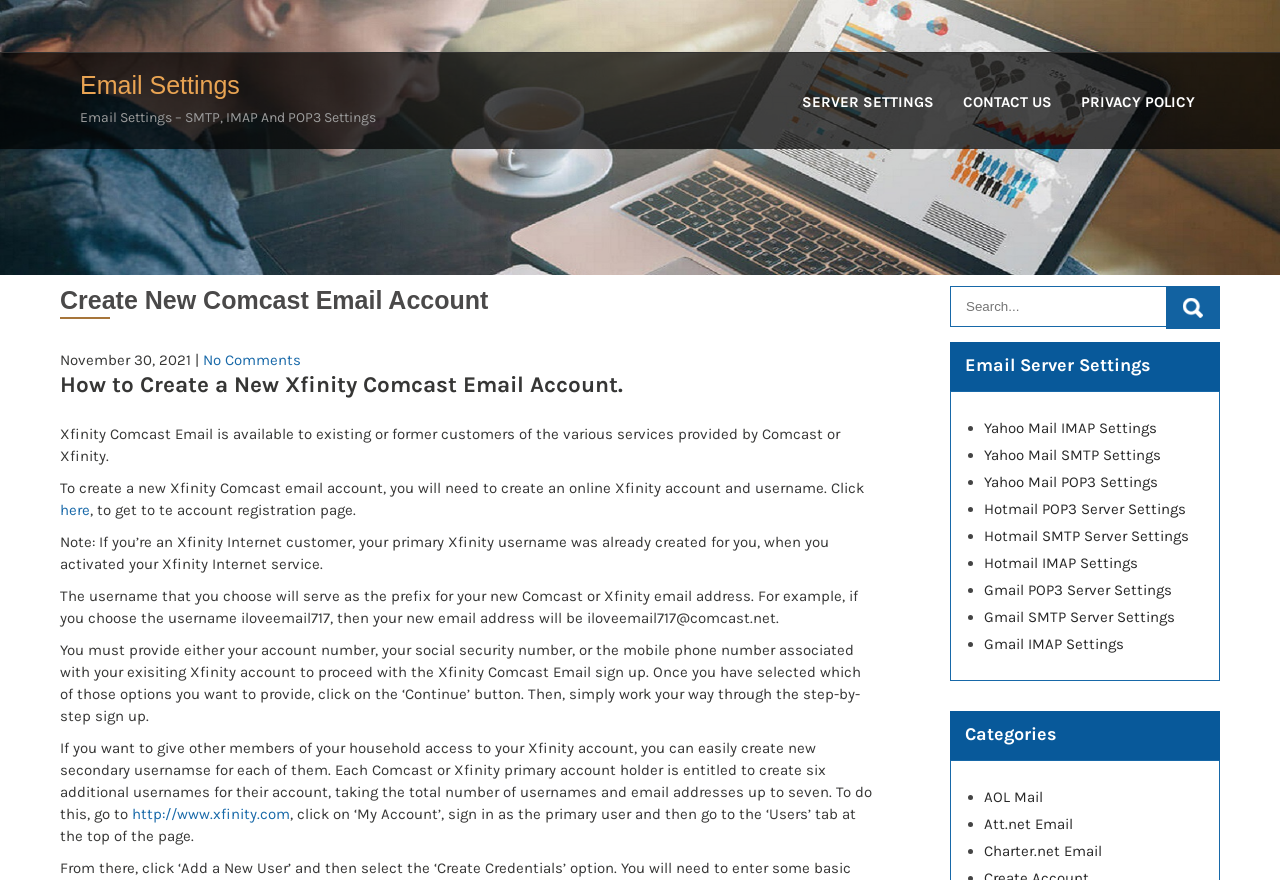Provide a brief response to the question below using a single word or phrase: 
What is required to proceed with Xfinity Comcast Email sign up?

Account number, social security number, or mobile phone number